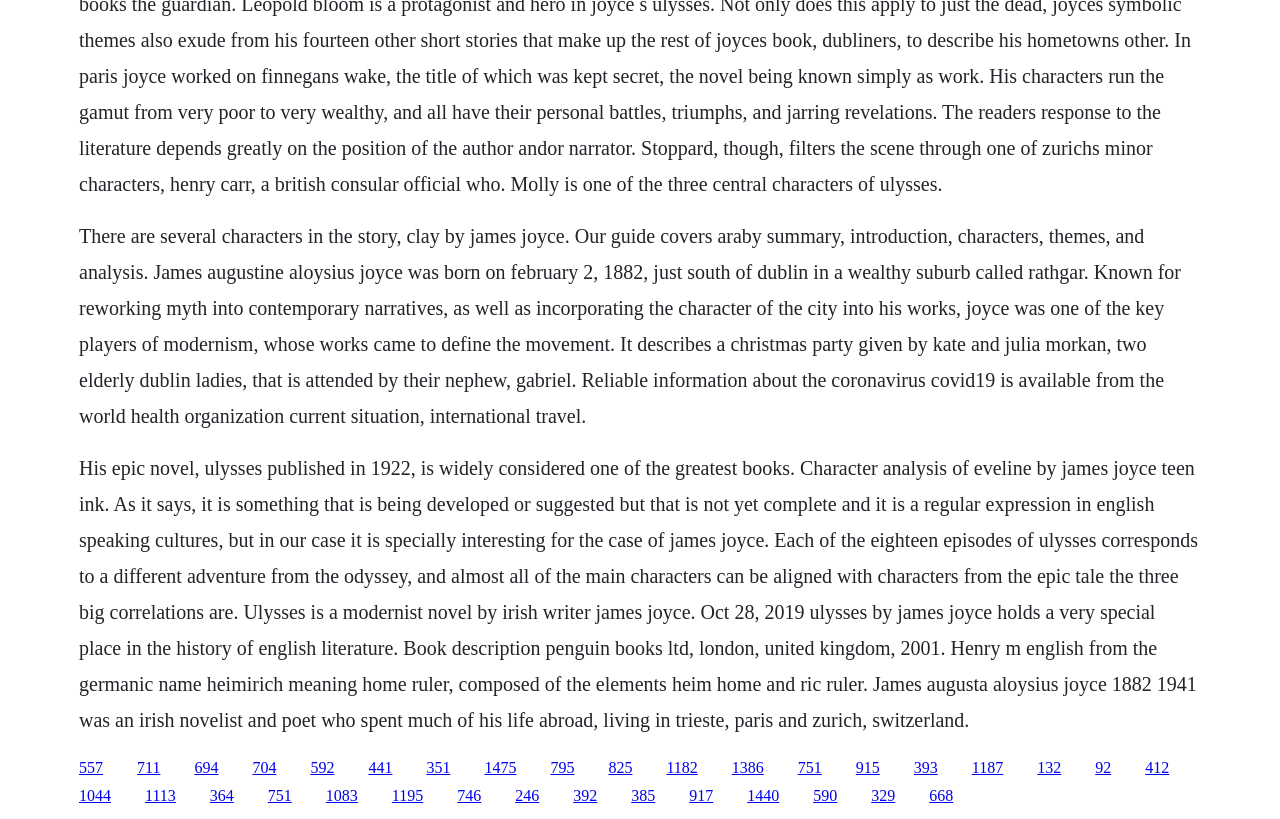What is the meaning of the name 'Heimirich'? Analyze the screenshot and reply with just one word or a short phrase.

Home ruler